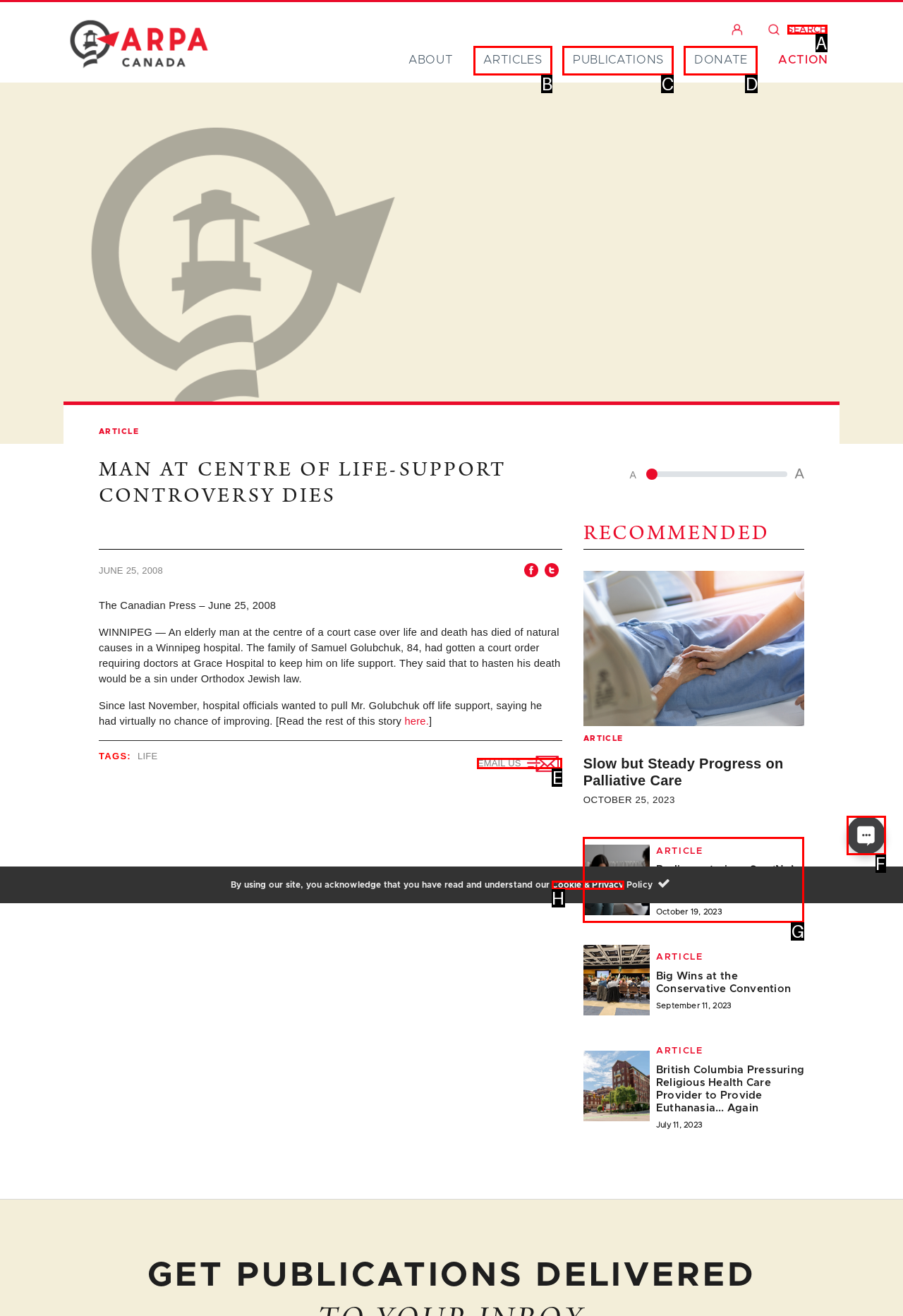Tell me which one HTML element I should click to complete the following task: Search for articles Answer with the option's letter from the given choices directly.

A